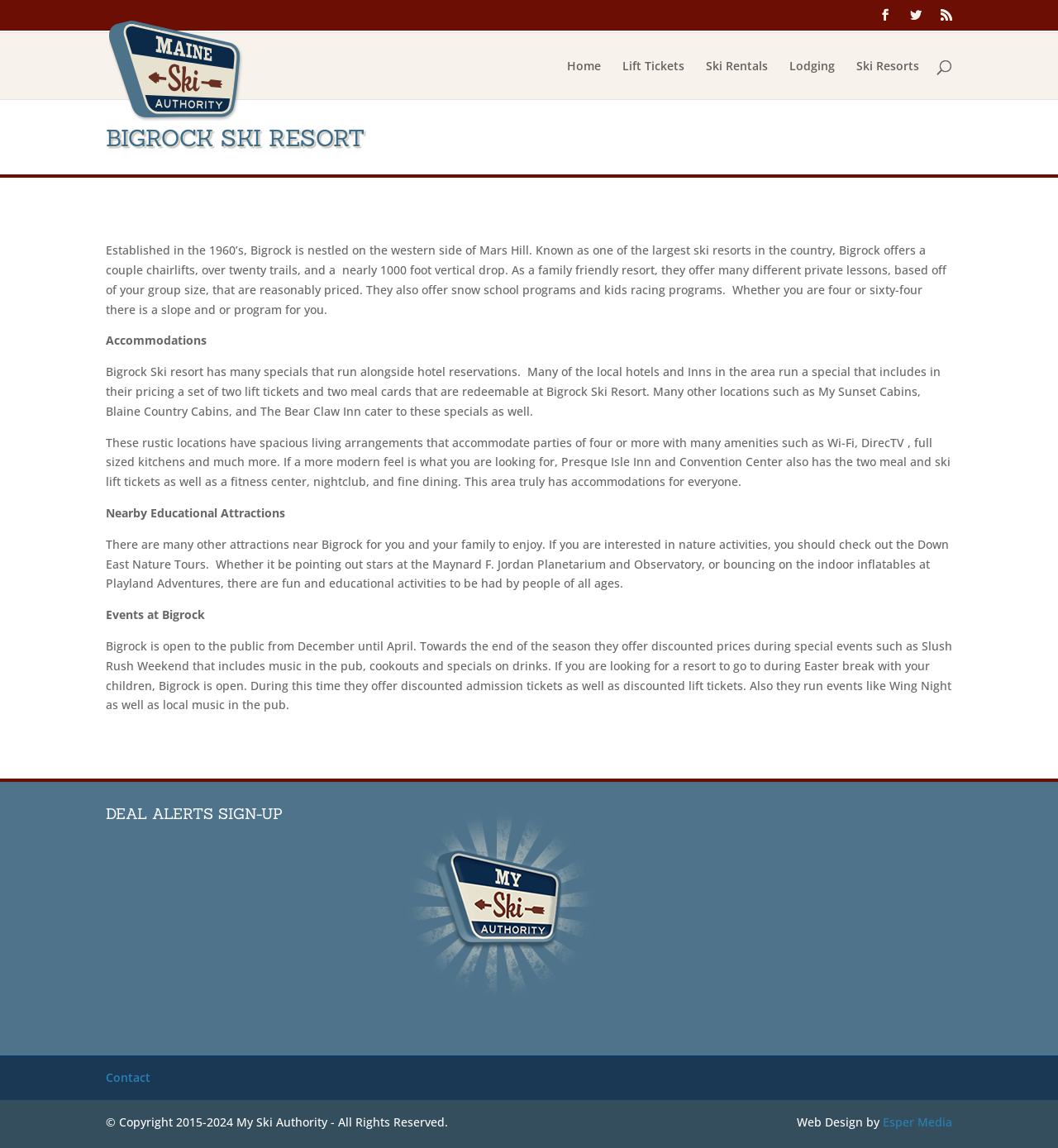Locate the bounding box coordinates of the element to click to perform the following action: 'Check Lift Tickets'. The coordinates should be given as four float values between 0 and 1, in the form of [left, top, right, bottom].

[0.588, 0.052, 0.647, 0.086]